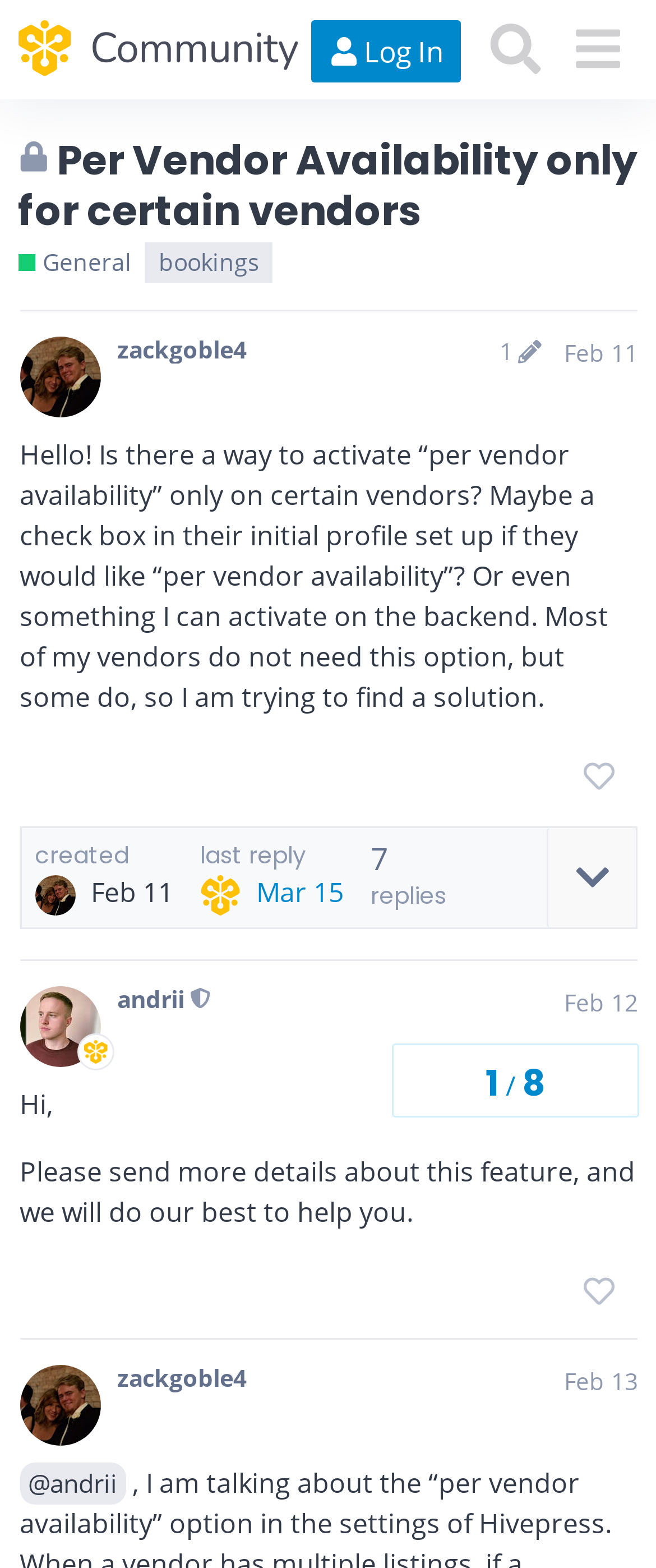Please determine the bounding box coordinates of the element's region to click in order to carry out the following instruction: "Search for topics". The coordinates should be four float numbers between 0 and 1, i.e., [left, top, right, bottom].

[0.724, 0.005, 0.848, 0.057]